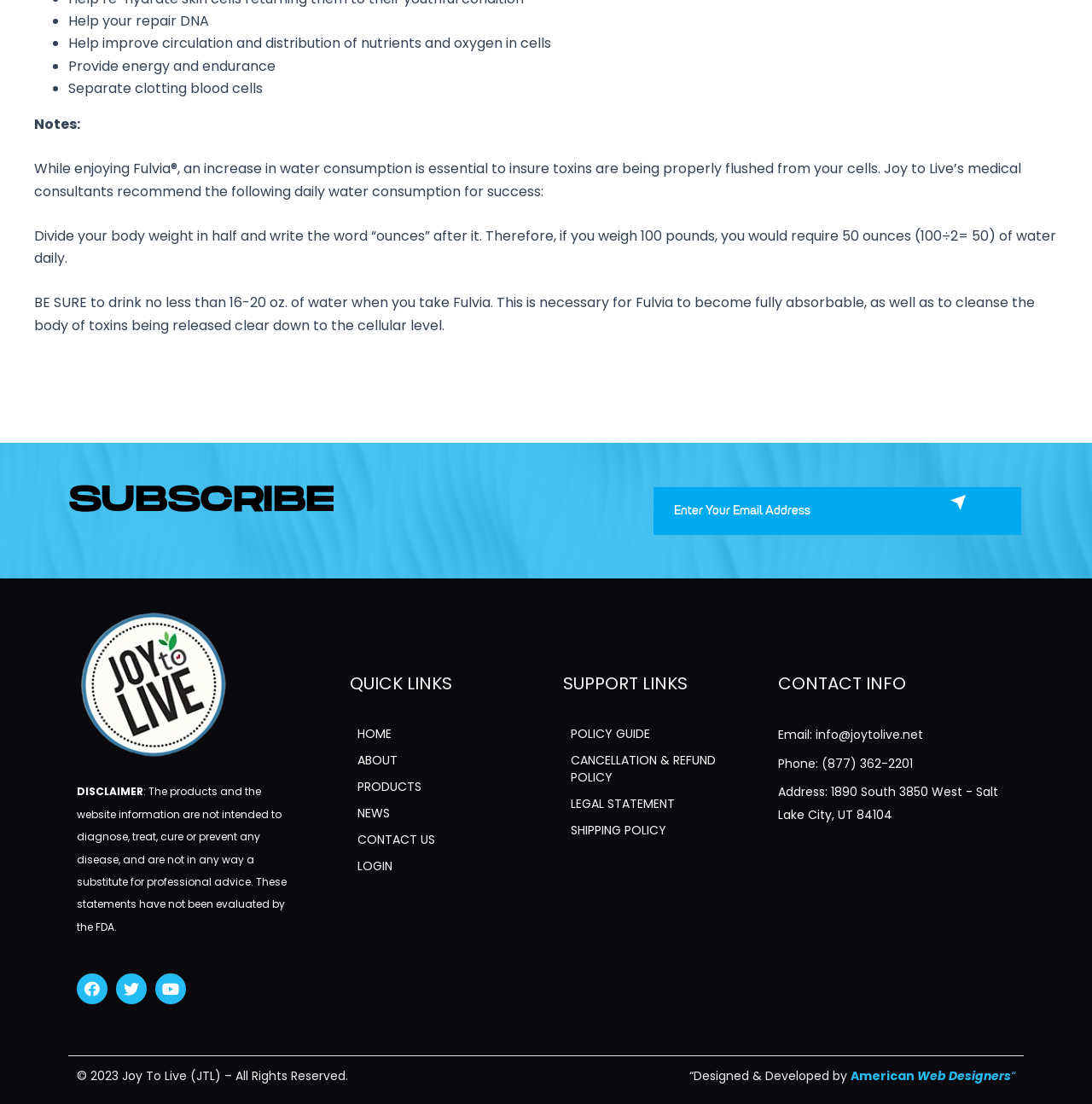What is the phone number to contact Joy To Live?
Please respond to the question with a detailed and thorough explanation.

The phone number to contact Joy To Live is (877) 362-2201, which is listed under the CONTACT INFO section of the webpage.